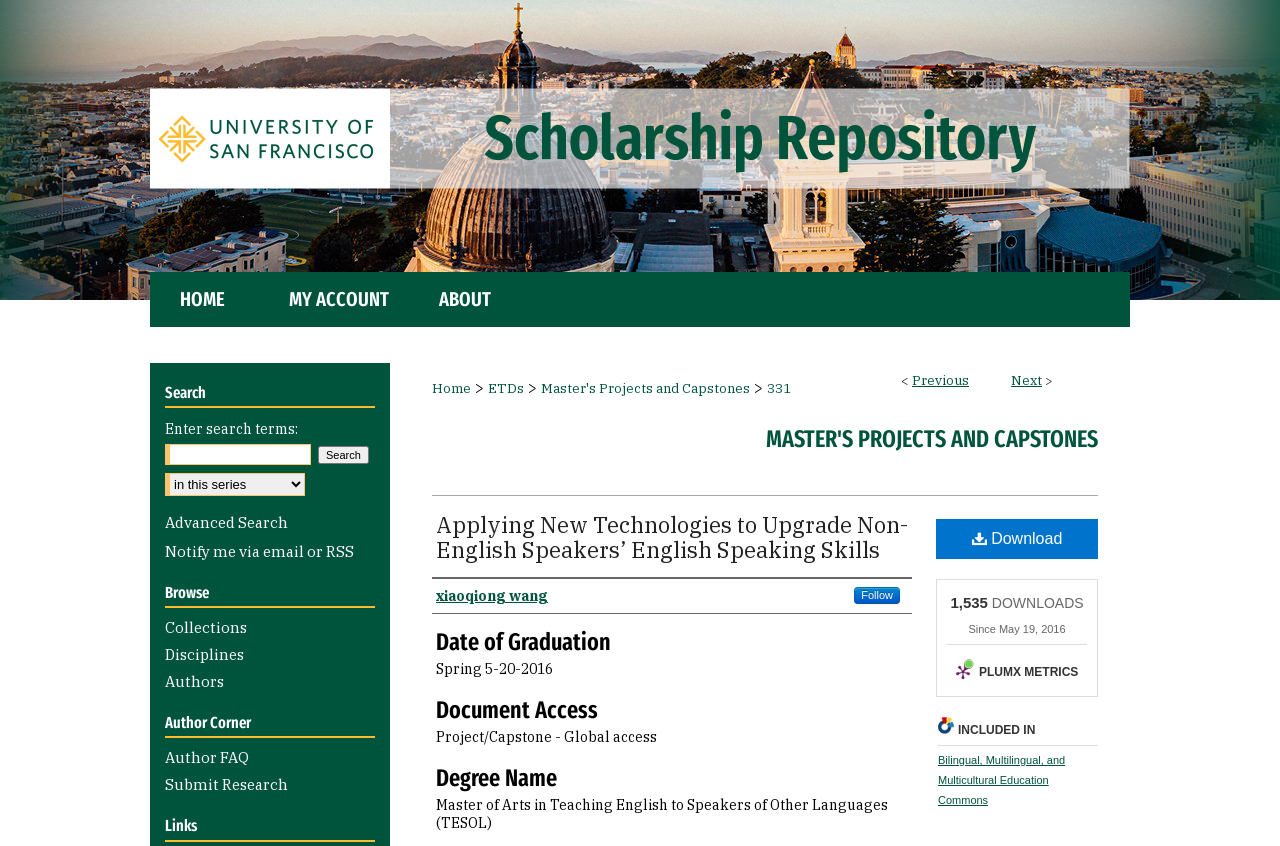Based on the image, please elaborate on the answer to the following question:
Who is the author of the project?

I found the author's name by looking at the link element with the text 'xiaoqiong wang' which is located under the 'Author' heading.